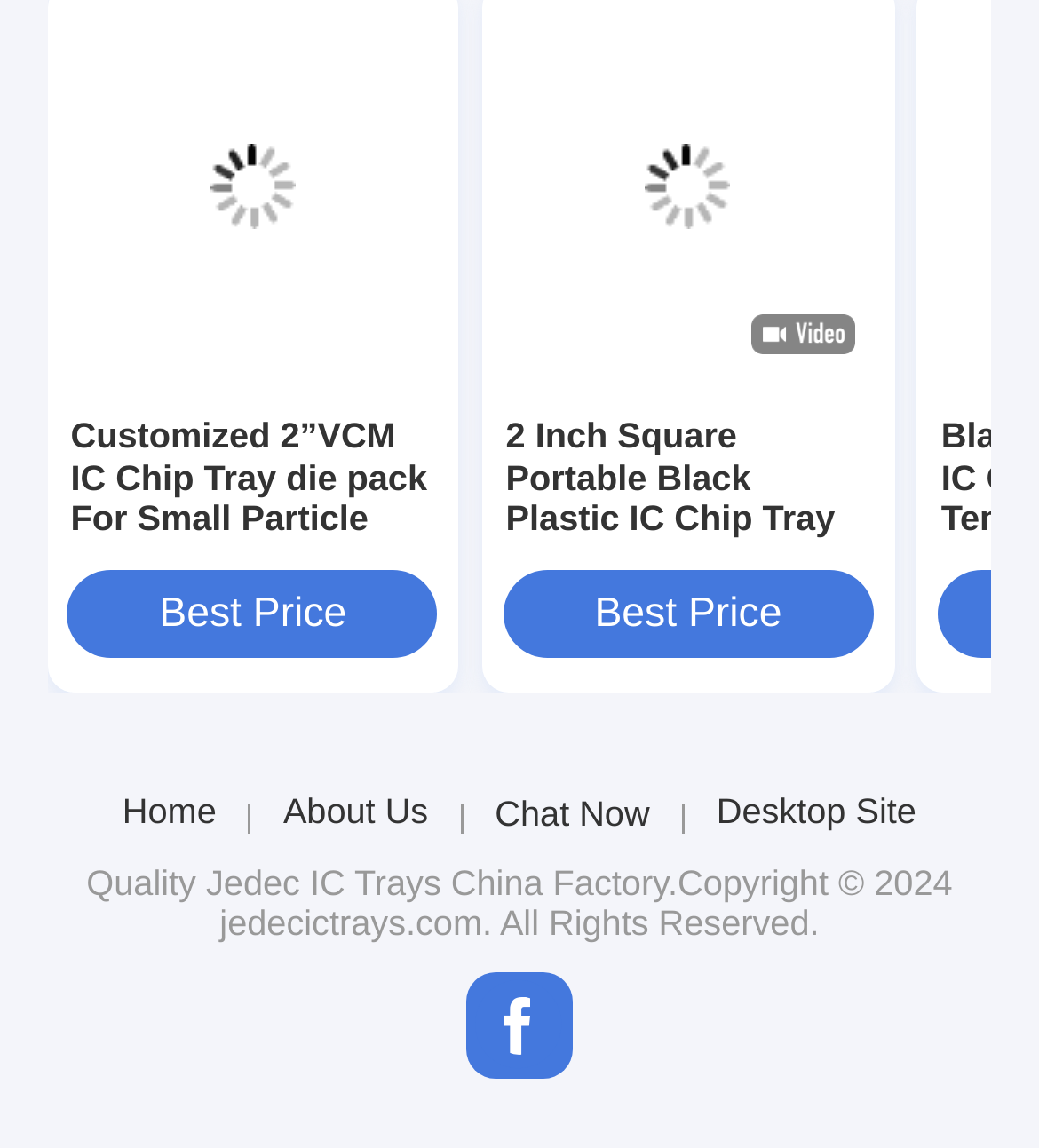Find the bounding box coordinates for the UI element whose description is: "Best Price". The coordinates should be four float numbers between 0 and 1, in the format [left, top, right, bottom].

[0.065, 0.495, 0.422, 0.572]